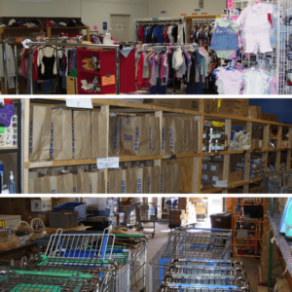What is the purpose of the shopping carts?
Please use the image to provide an in-depth answer to the question.

The multiple shopping carts lining the floor are ready for visitors to gather necessities, highlighting the center's welcoming environment for those seeking help.